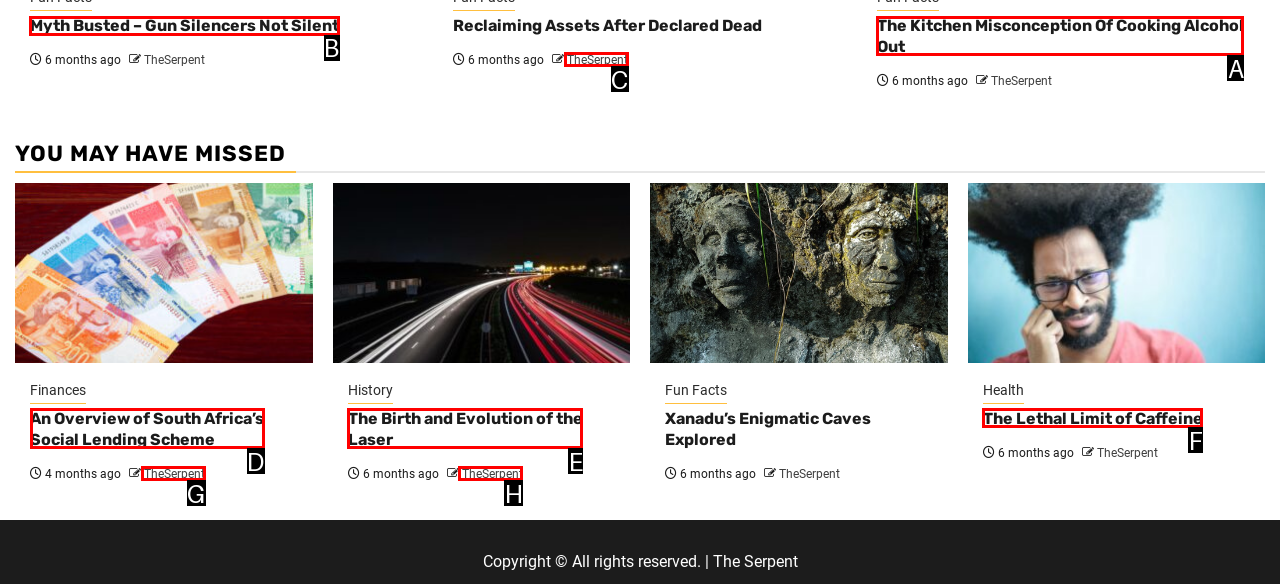Pick the right letter to click to achieve the task: Click on the 'Myth Busted – Gun Silencers Not Silent' article
Answer with the letter of the correct option directly.

B